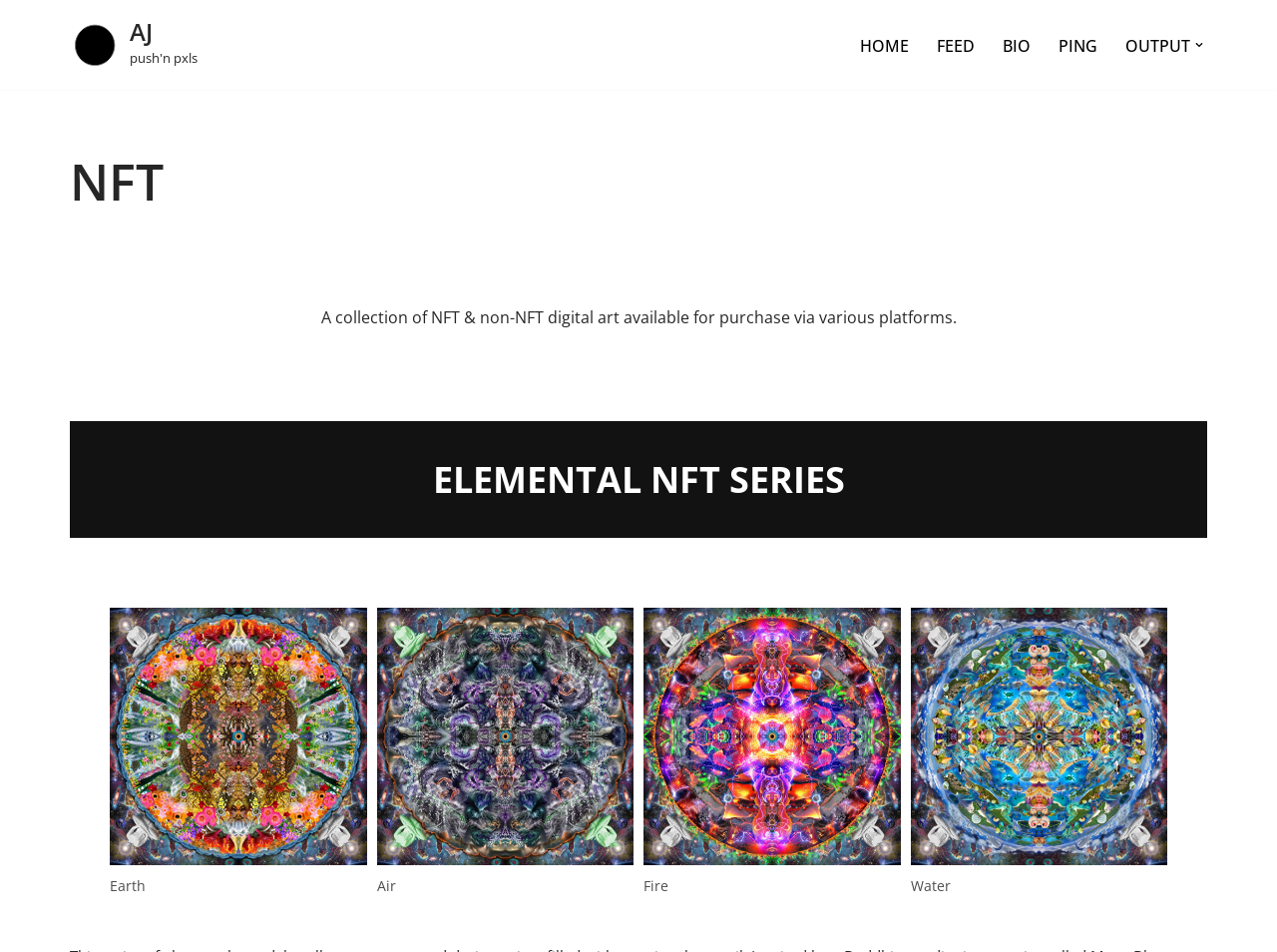Using the description "HOME", predict the bounding box of the relevant HTML element.

[0.673, 0.034, 0.712, 0.06]